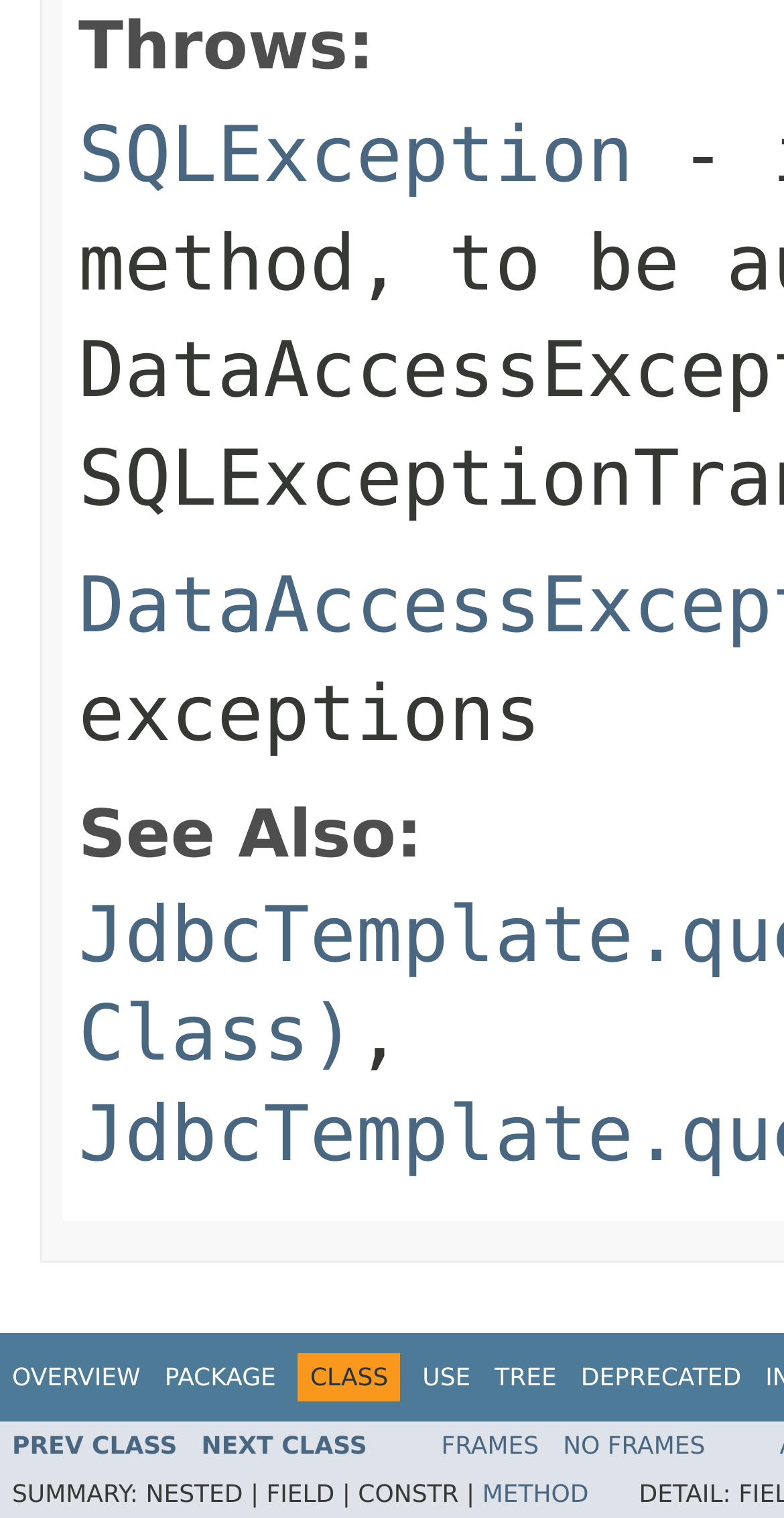Identify the bounding box coordinates of the area you need to click to perform the following instruction: "Visit the page about Artificial Intelligence".

None